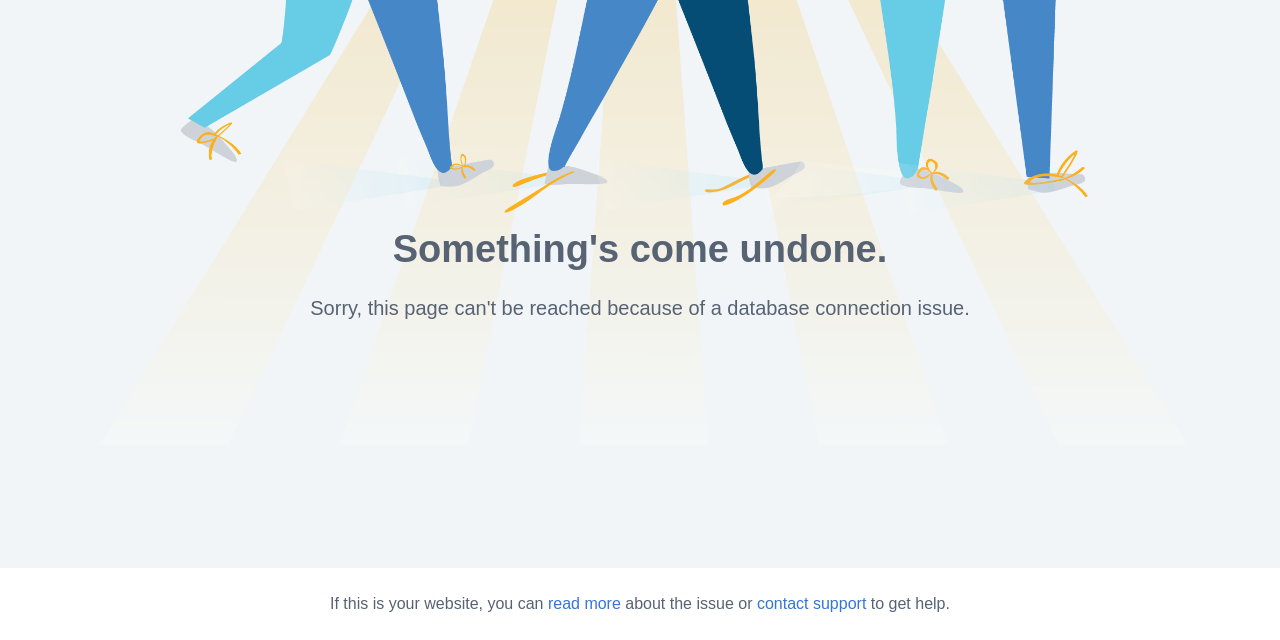Locate the bounding box of the UI element described by: "read more" in the given webpage screenshot.

[0.428, 0.93, 0.485, 0.956]